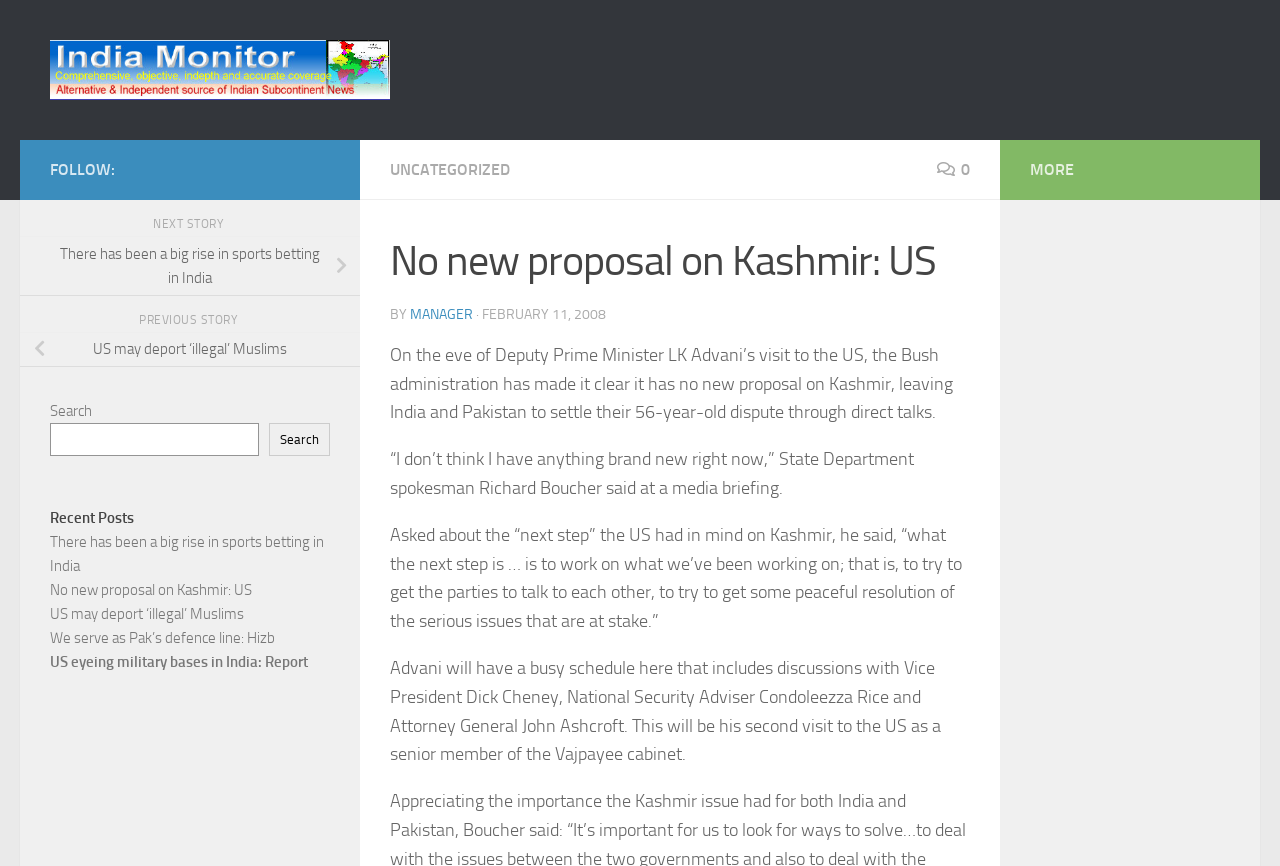Indicate the bounding box coordinates of the element that needs to be clicked to satisfy the following instruction: "Search for something". The coordinates should be four float numbers between 0 and 1, i.e., [left, top, right, bottom].

[0.039, 0.488, 0.202, 0.526]